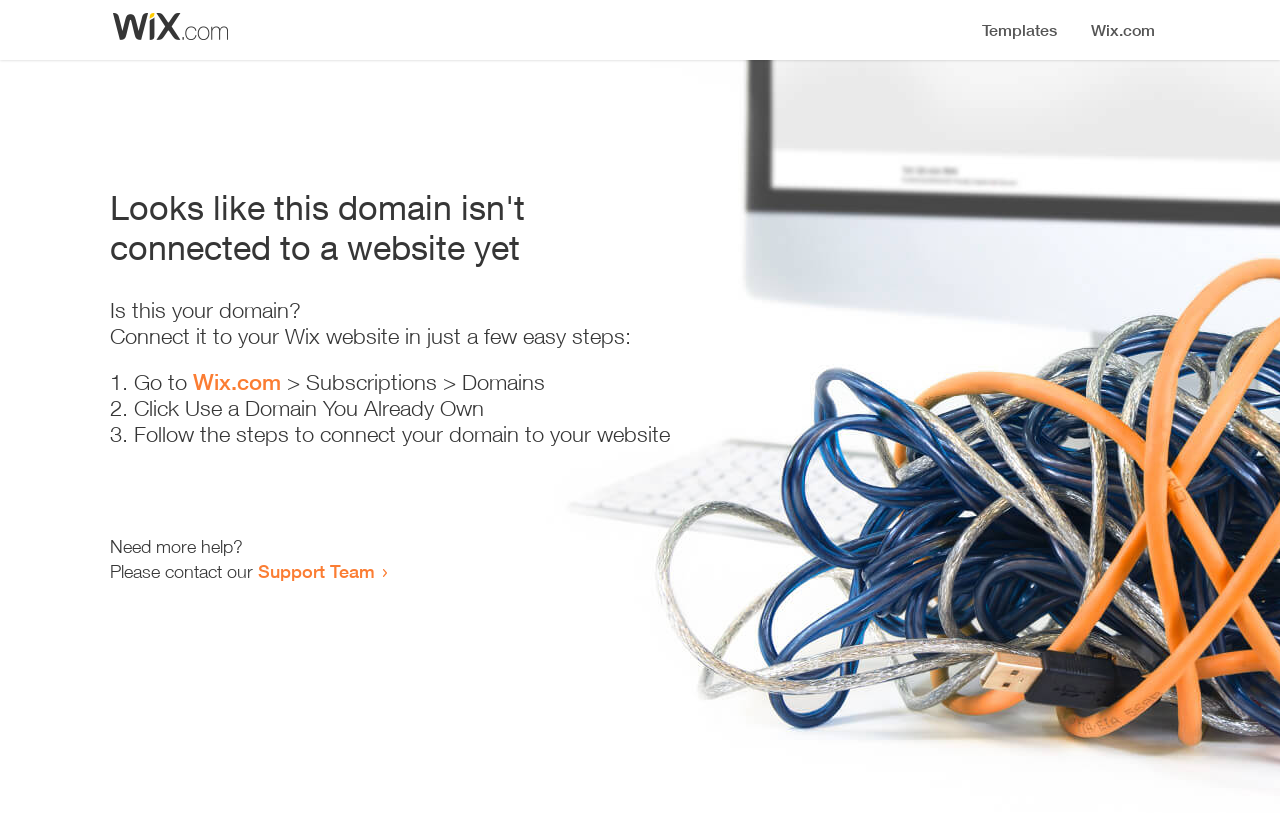What is the purpose of the webpage?
Please provide a full and detailed response to the question.

The webpage provides a series of steps to connect a domain to a Wix website, which suggests that the purpose of the webpage is to guide users through the domain connection process.